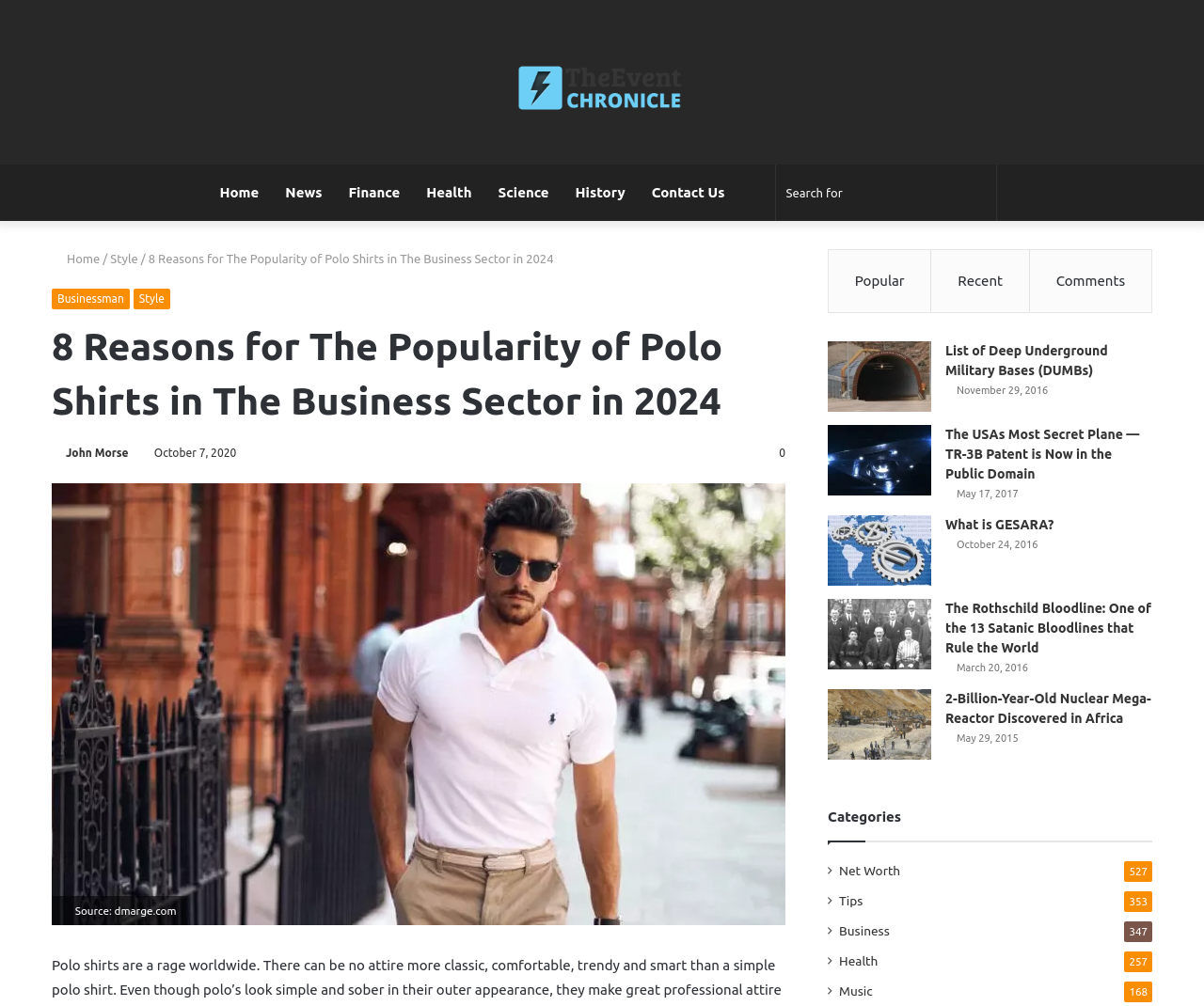Generate a thorough description of the webpage.

The webpage appears to be an article from "The Event Chronicle" discussing the popularity of polo shirts in the business sector in 2024. At the top of the page, there is a navigation bar with links to various sections, including "Home", "News", "Finance", "Health", "Science", "History", and "Contact Us". To the right of the navigation bar, there is a search bar with a textbox and a search button.

Below the navigation bar, there is a header section with a link to the homepage, a breadcrumb trail, and a title that reads "8 Reasons for The Popularity of Polo Shirts in The Business Sector in 2024". There are also links to related topics, such as "Businessman" and "Style", and a heading that repeats the title.

The main content of the page is an article with a figure and a caption that credits the source as "dmarge.com". The article is followed by a series of links to other articles, each with a title and a date. These links are arranged in a grid-like pattern, with three columns and multiple rows.

To the right of the article, there is a sidebar with links to popular and recent articles, as well as a section with categories and links to related topics, such as "Net Worth", "Tips", "Business", "Health", and "Music". Each category has a number of articles associated with it, which is displayed next to the link.

Overall, the webpage has a clean and organized layout, with a clear hierarchy of information and easy-to-navigate sections.